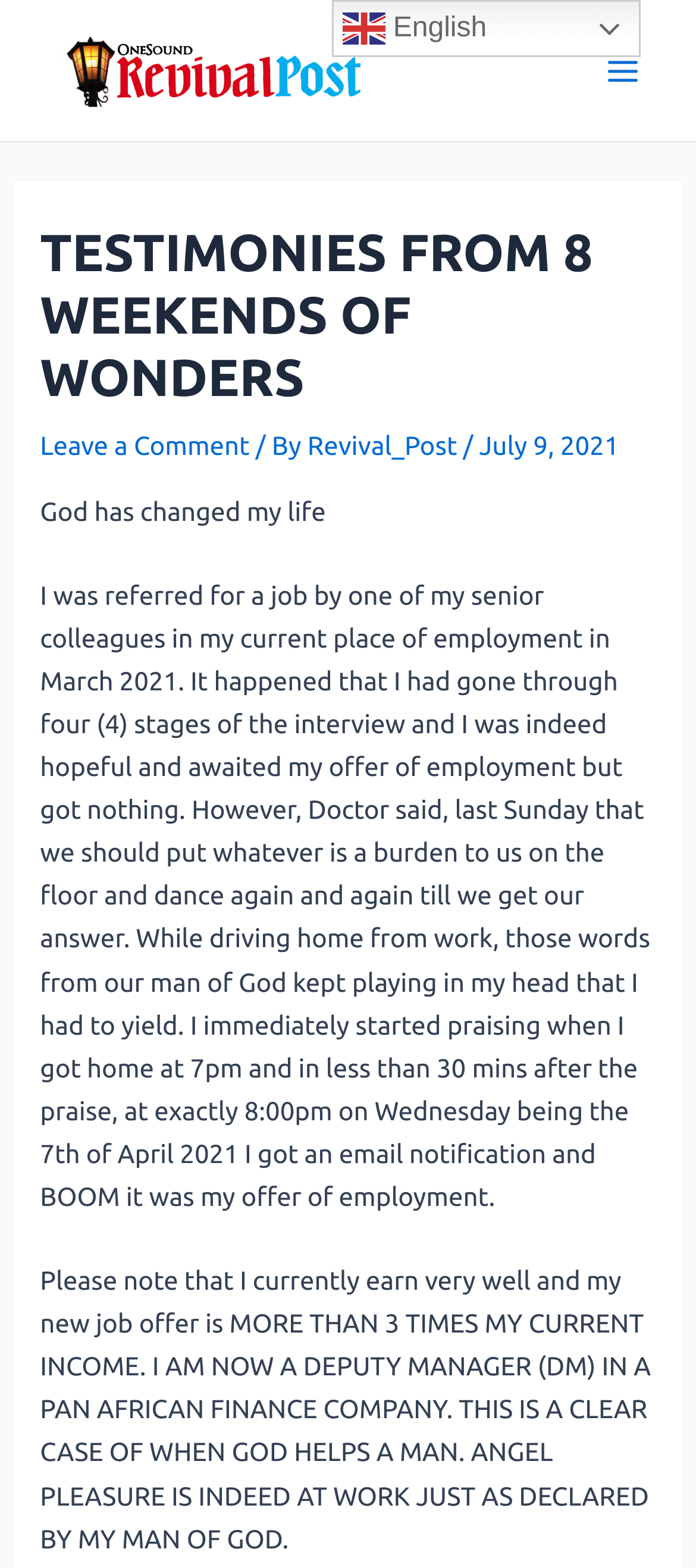Give a concise answer of one word or phrase to the question: 
What is the language of the website?

English